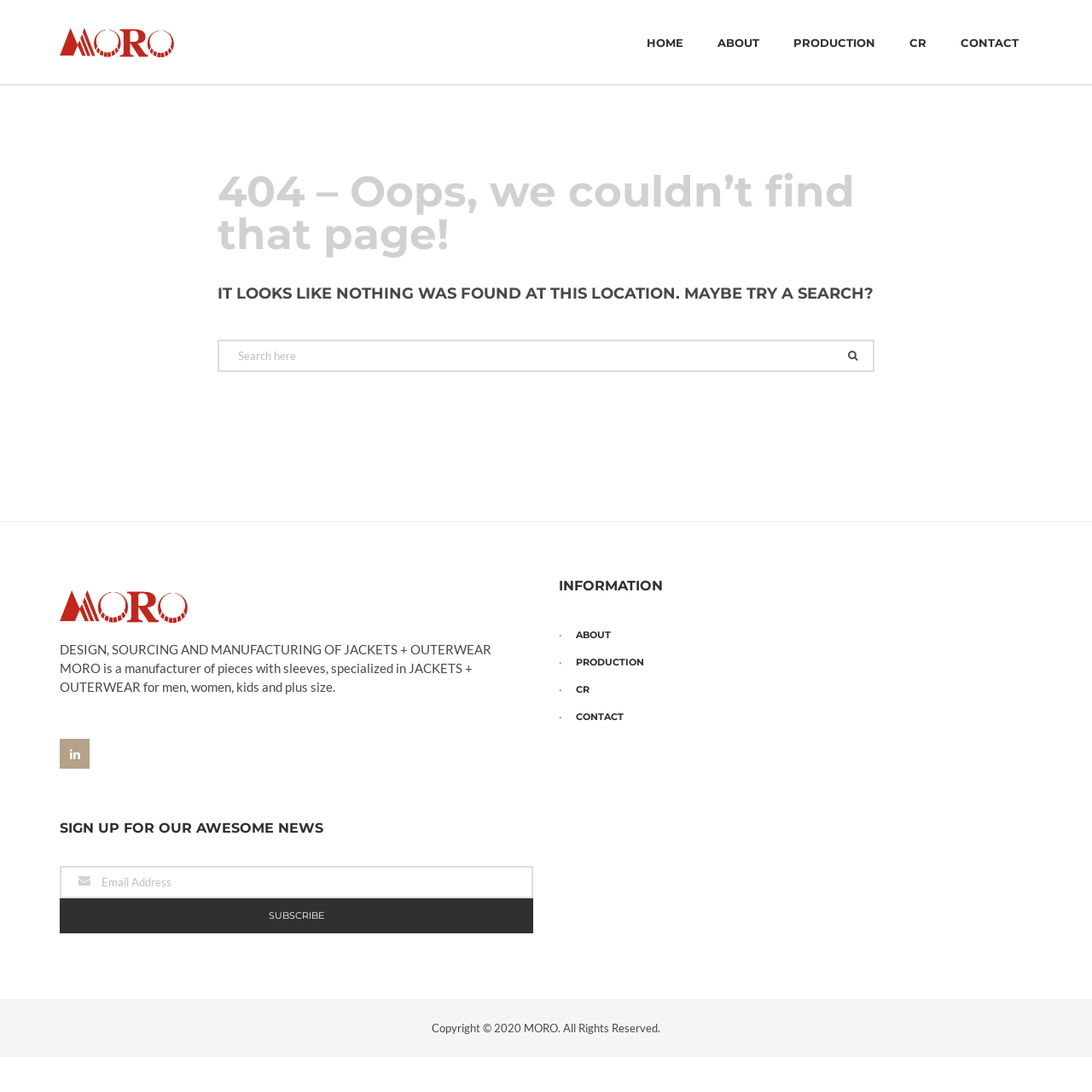Determine the bounding box coordinates for the region that must be clicked to execute the following instruction: "subscribe to newsletter".

[0.055, 0.823, 0.488, 0.855]